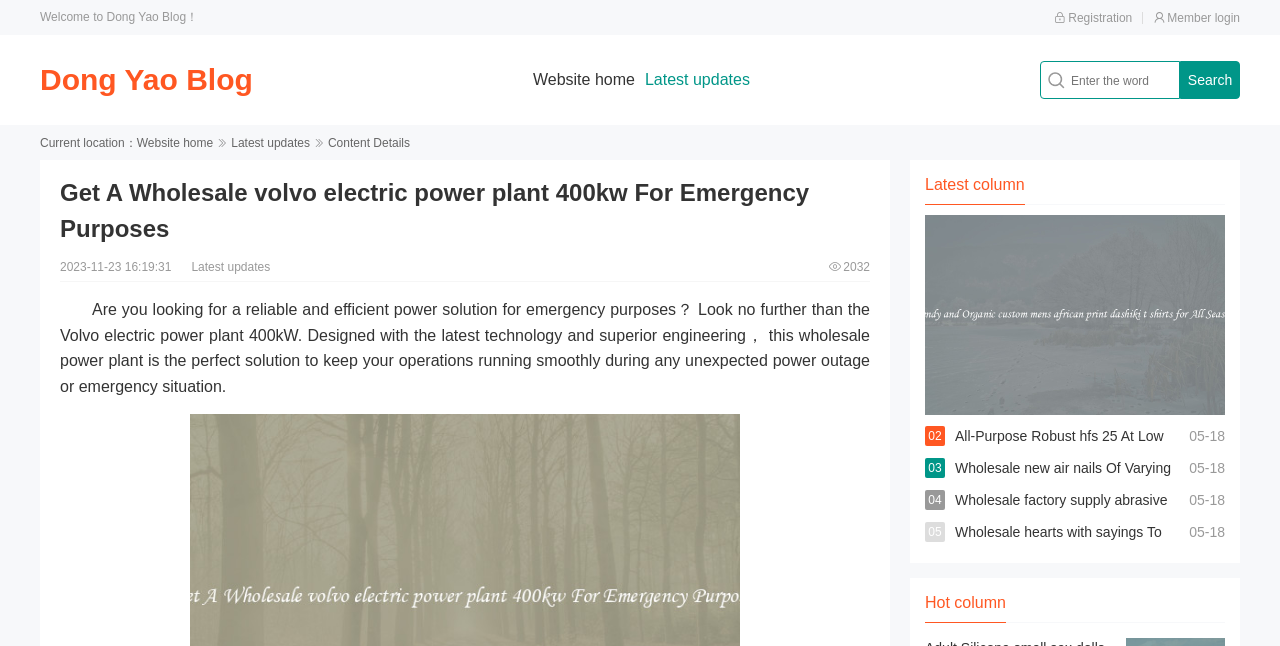Could you specify the bounding box coordinates for the clickable section to complete the following instruction: "Login to the member area"?

[0.901, 0.017, 0.969, 0.039]